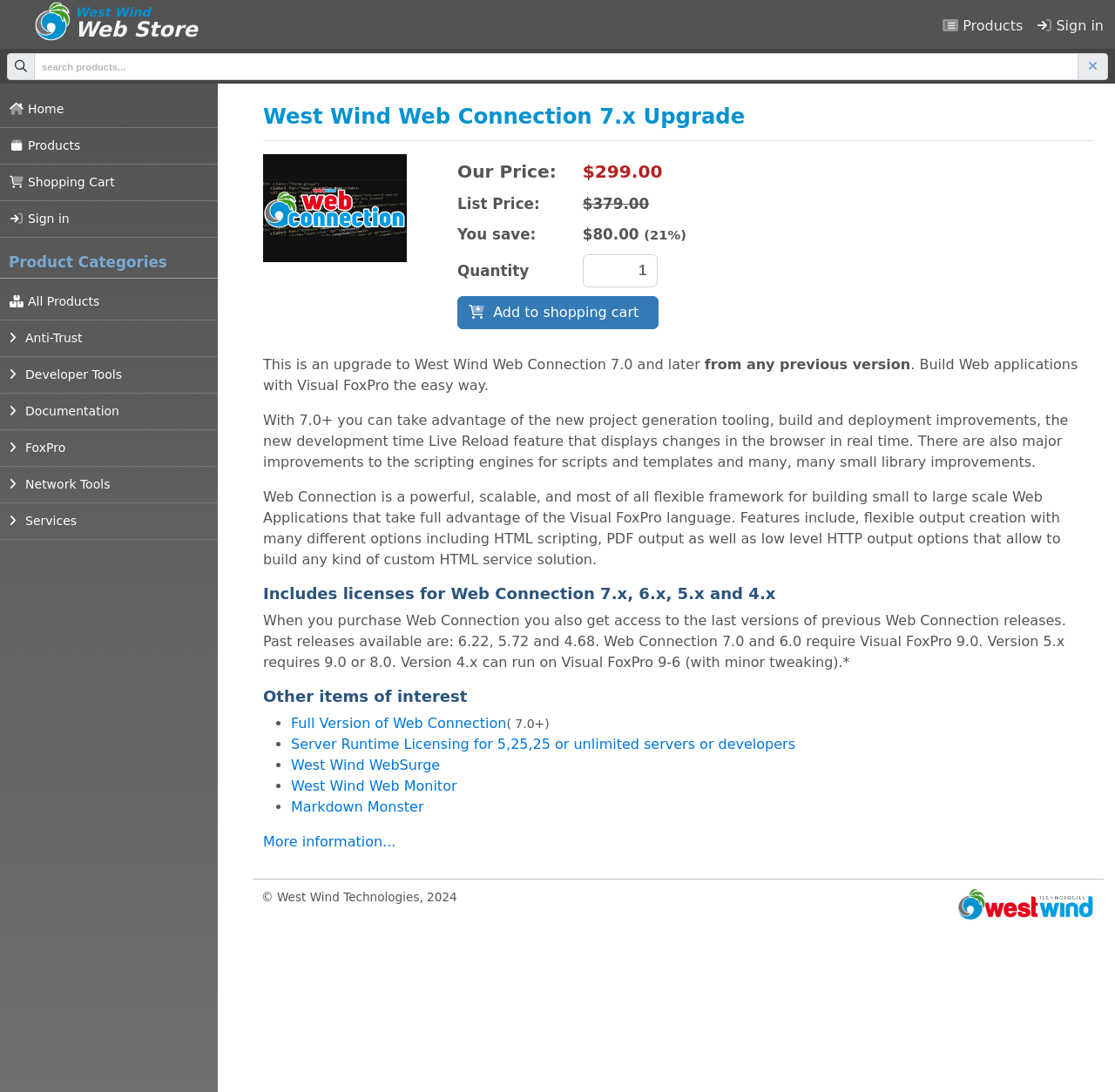Specify the bounding box coordinates of the area to click in order to follow the given instruction: "Sign in."

[0.926, 0.006, 0.995, 0.042]